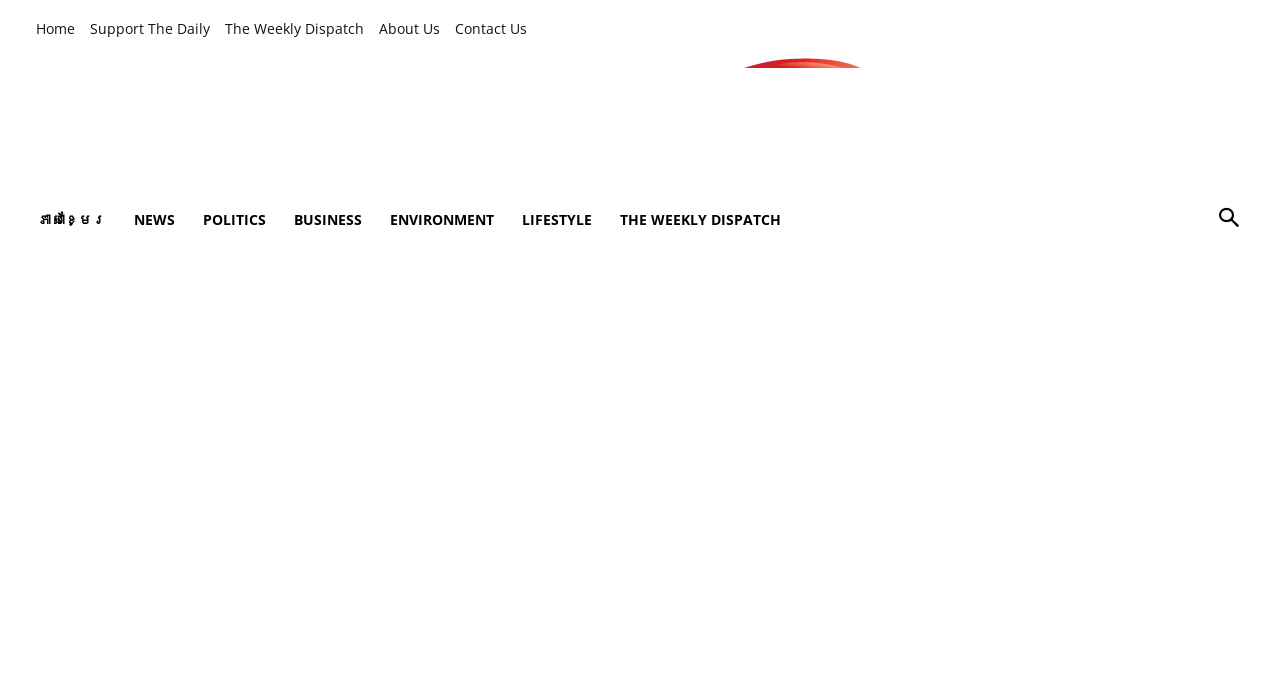Show the bounding box coordinates of the element that should be clicked to complete the task: "view the weekly dispatch".

[0.473, 0.287, 0.621, 0.357]